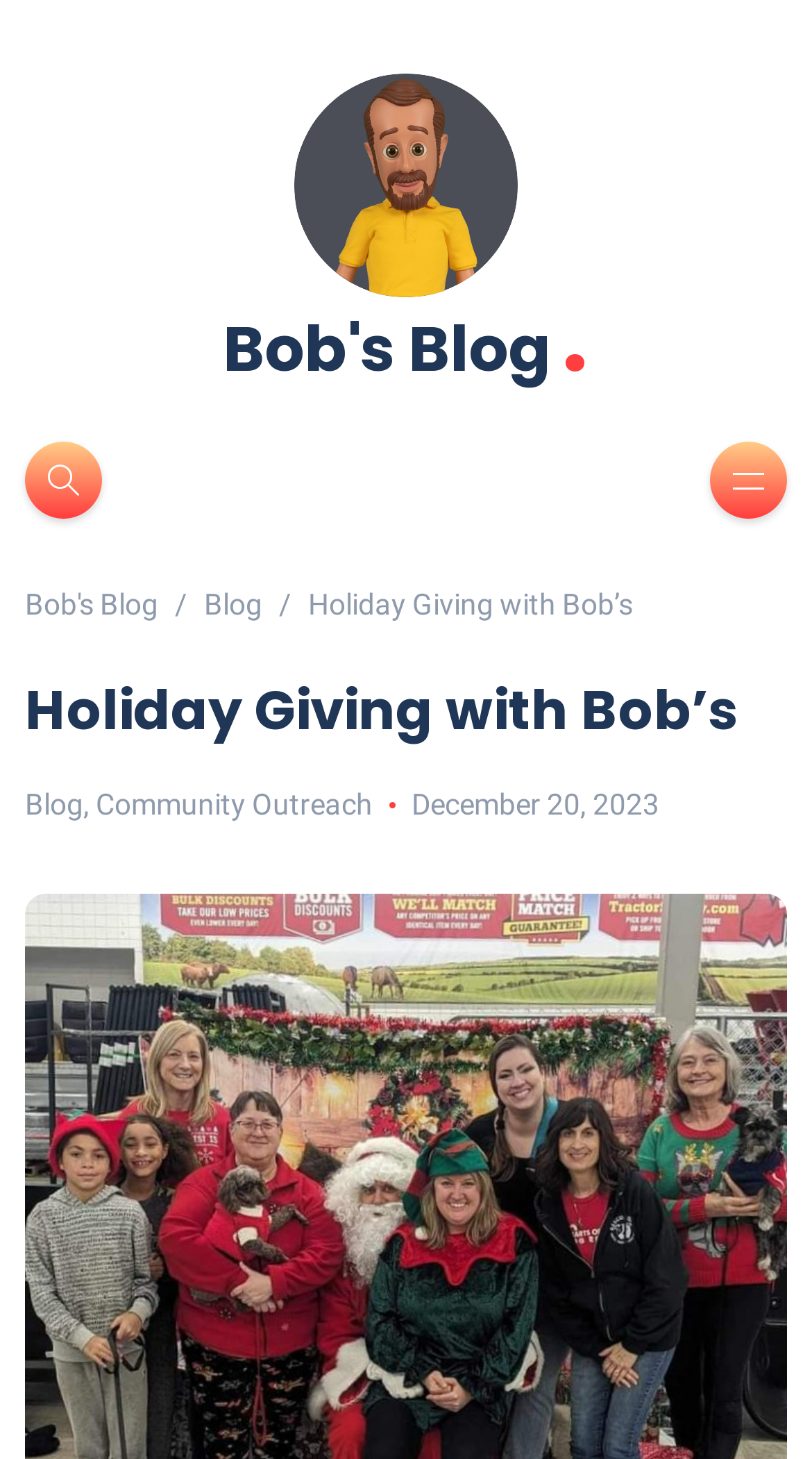Answer succinctly with a single word or phrase:
What is the icon on the top-right corner of the webpage?

search icon